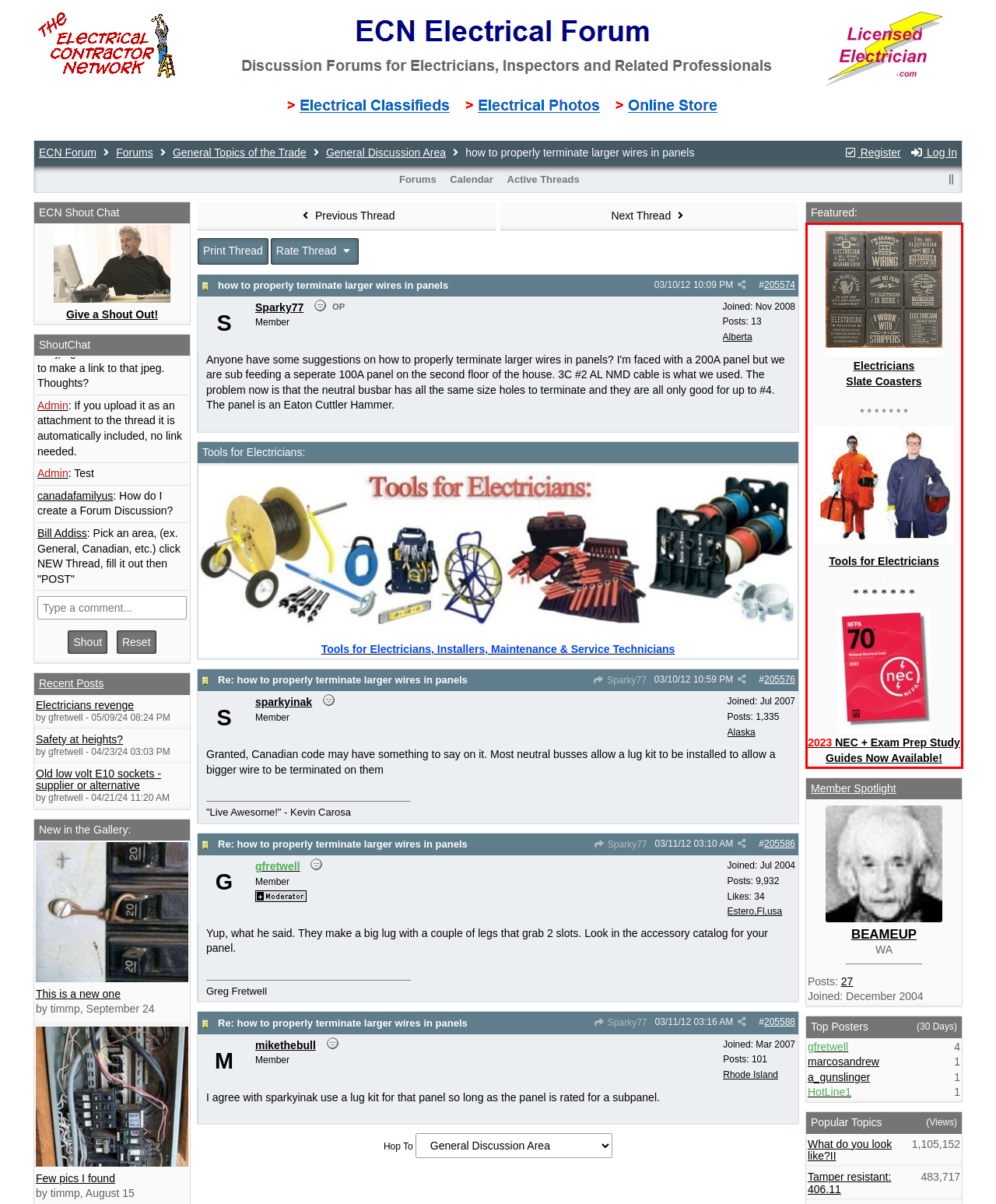Observe the screenshot of the webpage, locate the red bounding box, and extract the text content within it.

Electricians Slate Coasters * * * * * * * Tools for Electricians * * * * * * * 2023 NEC + Exam Prep Study Guides Now Available!